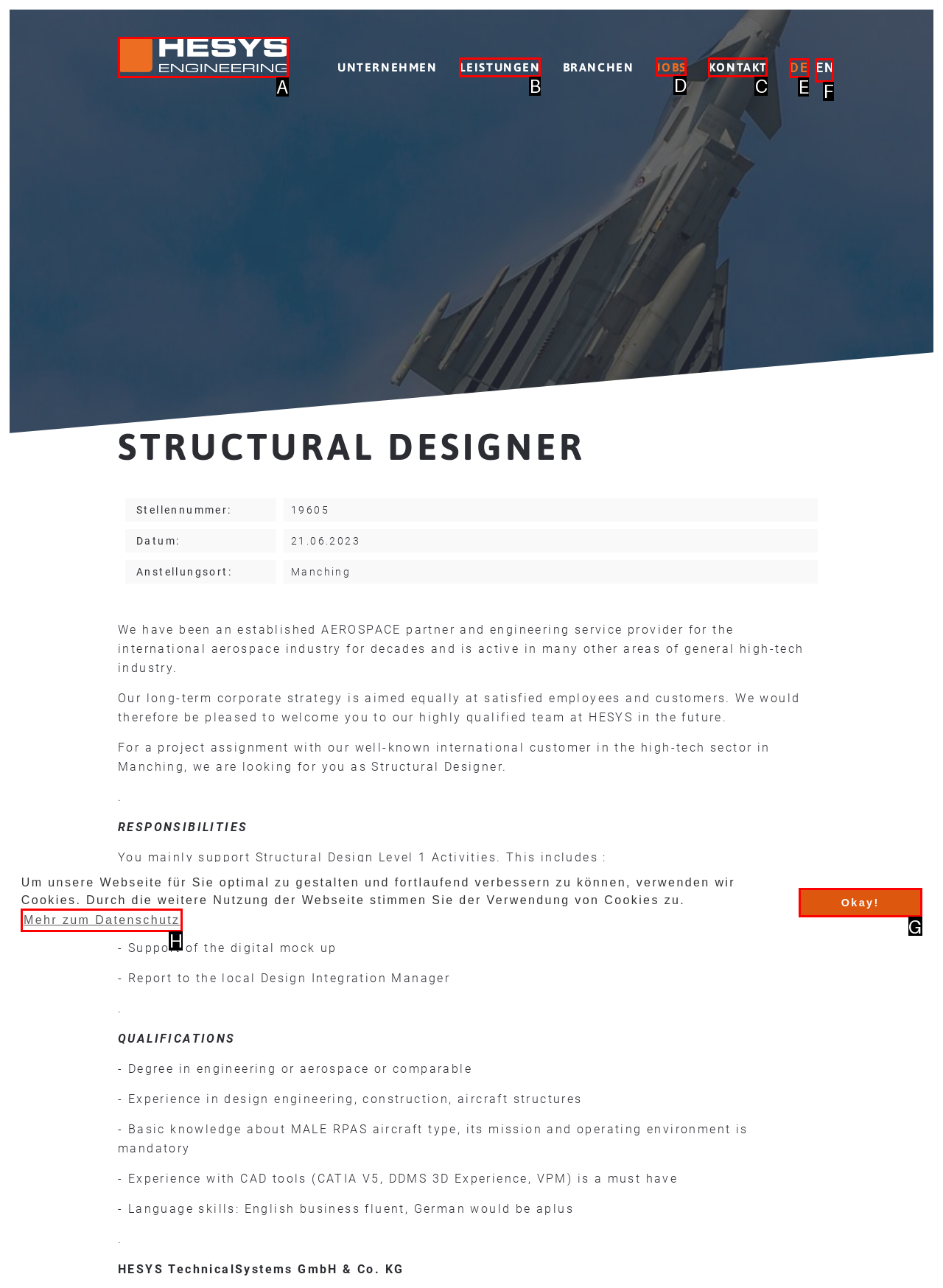Identify the correct letter of the UI element to click for this task: Click the 'JOBS' link
Respond with the letter from the listed options.

D